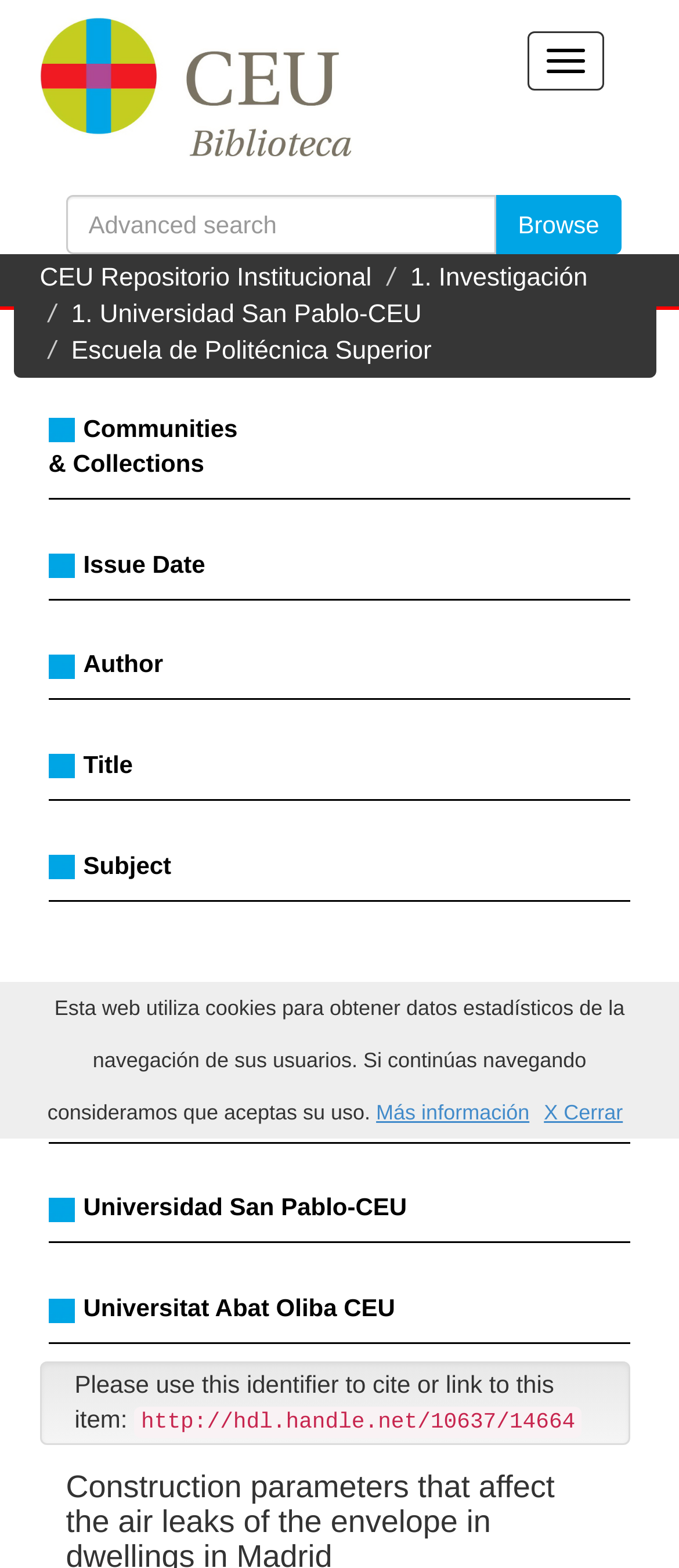Explain in detail what you observe on this webpage.

The webpage is a repository institutional page, specifically the CEU Repositorio Institucional. At the top left, there is a CEU logo, which is an image. Next to it, there is a button with no text. Below the logo, there is a layout table that spans most of the page's width. Within this table, there is a search bar labeled "Buscar en Dspace" and a "Browse" button to its right.

Above the search bar, there are several links, including "CEU Repositorio Institucional", "1. Investigación", "1. Universidad San Pablo-CEU", and "Escuela de Politécnica Superior". These links are arranged horizontally and take up about half of the page's width.

Below the search bar, there is a large figure that spans most of the page's width. Within this figure, there are several sections, each containing a square image, a link, and a horizontal separator. The links are labeled "Communities & Collections", "Issue Date", "Author", "Title", and "Subject". These sections are arranged vertically and take up about half of the page's height.

Below the figure, there is another figure that spans most of the page's width. Within this figure, there are several sections, each containing a square image, a link, and a horizontal separator. The links are labeled "Universidad Cardenal Herrera-CEU", "Universidad San Pablo-CEU", and "Universitat Abat Oliba CEU". These sections are arranged vertically and take up about a quarter of the page's height.

At the bottom of the page, there are several lines of text. The first line reads "Please use this identifier to cite or link to this item:" and is followed by a URL. Below this, there is a message about the use of cookies on the website, along with links to "Más información" and "X Cerrar".